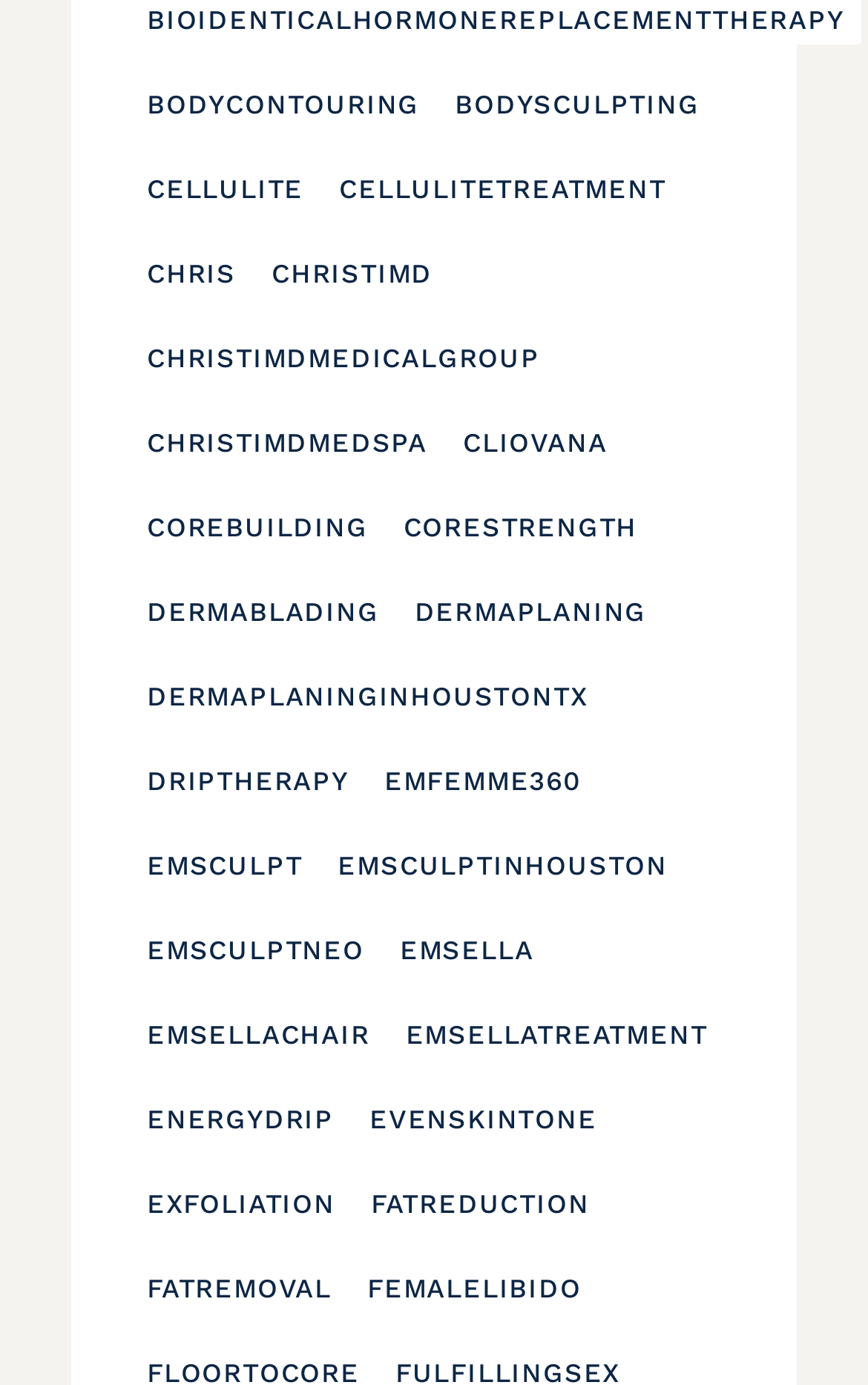Find the bounding box coordinates of the element to click in order to complete the given instruction: "Click on BODYCONTOURING."

[0.149, 0.057, 0.504, 0.093]